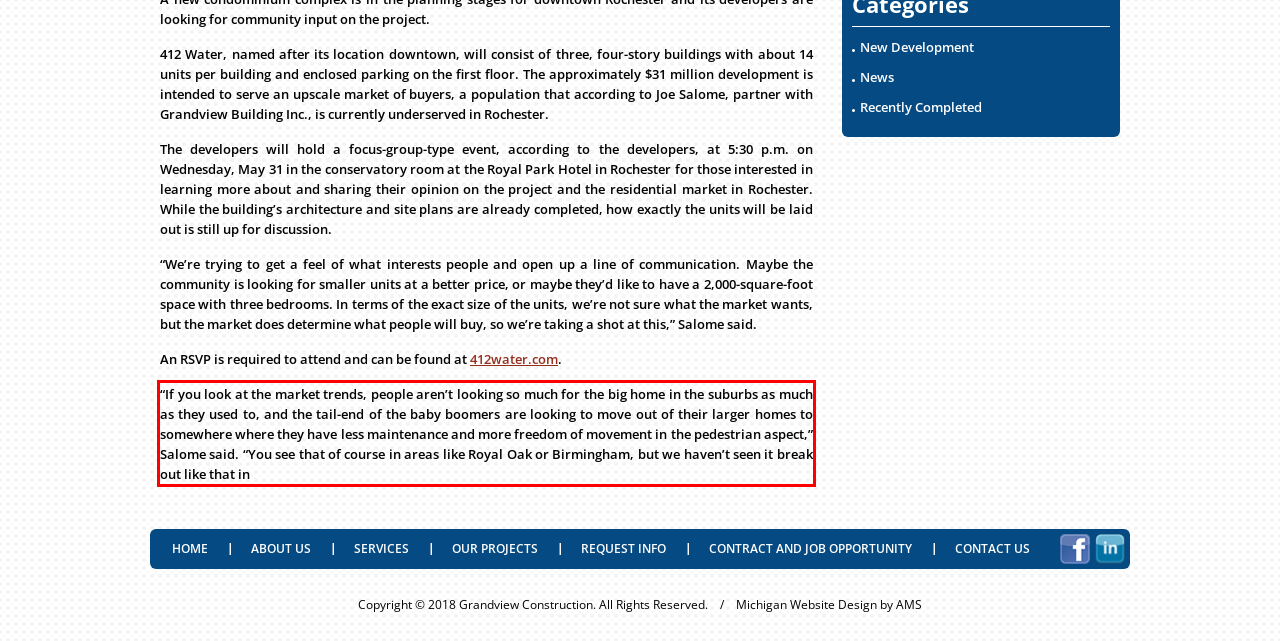Please look at the webpage screenshot and extract the text enclosed by the red bounding box.

“If you look at the market trends, people aren’t looking so much for the big home in the suburbs as much as they used to, and the tail-end of the baby boomers are looking to move out of their larger homes to somewhere where they have less maintenance and more freedom of movement in the pedestrian aspect,” Salome said. “You see that of course in areas like Royal Oak or Birmingham, but we haven’t seen it break out like that in